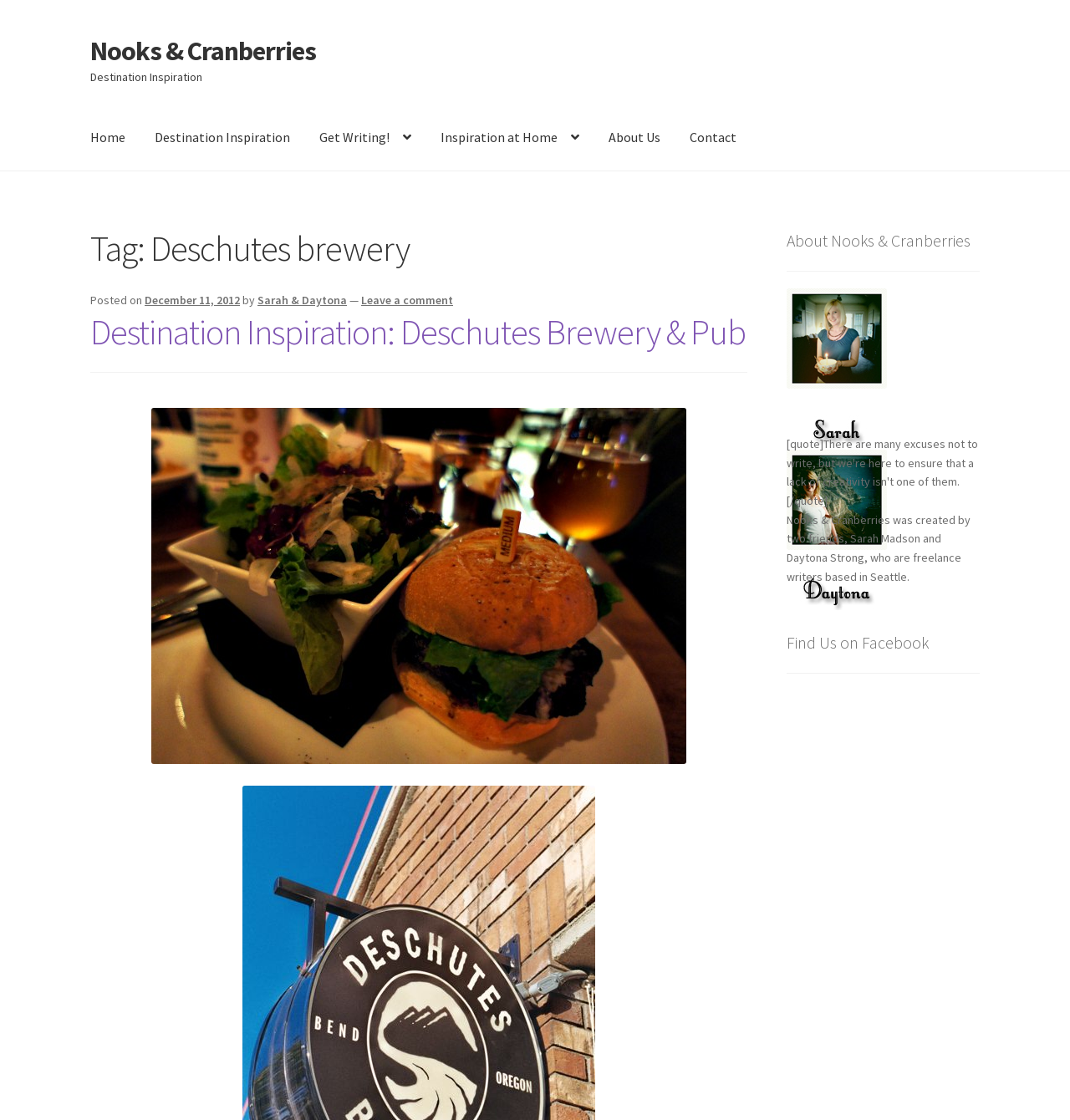Given the element description: "Drop us a line", predict the bounding box coordinates of the UI element it refers to, using four float numbers between 0 and 1, i.e., [left, top, right, bottom].

[0.434, 0.152, 0.506, 0.192]